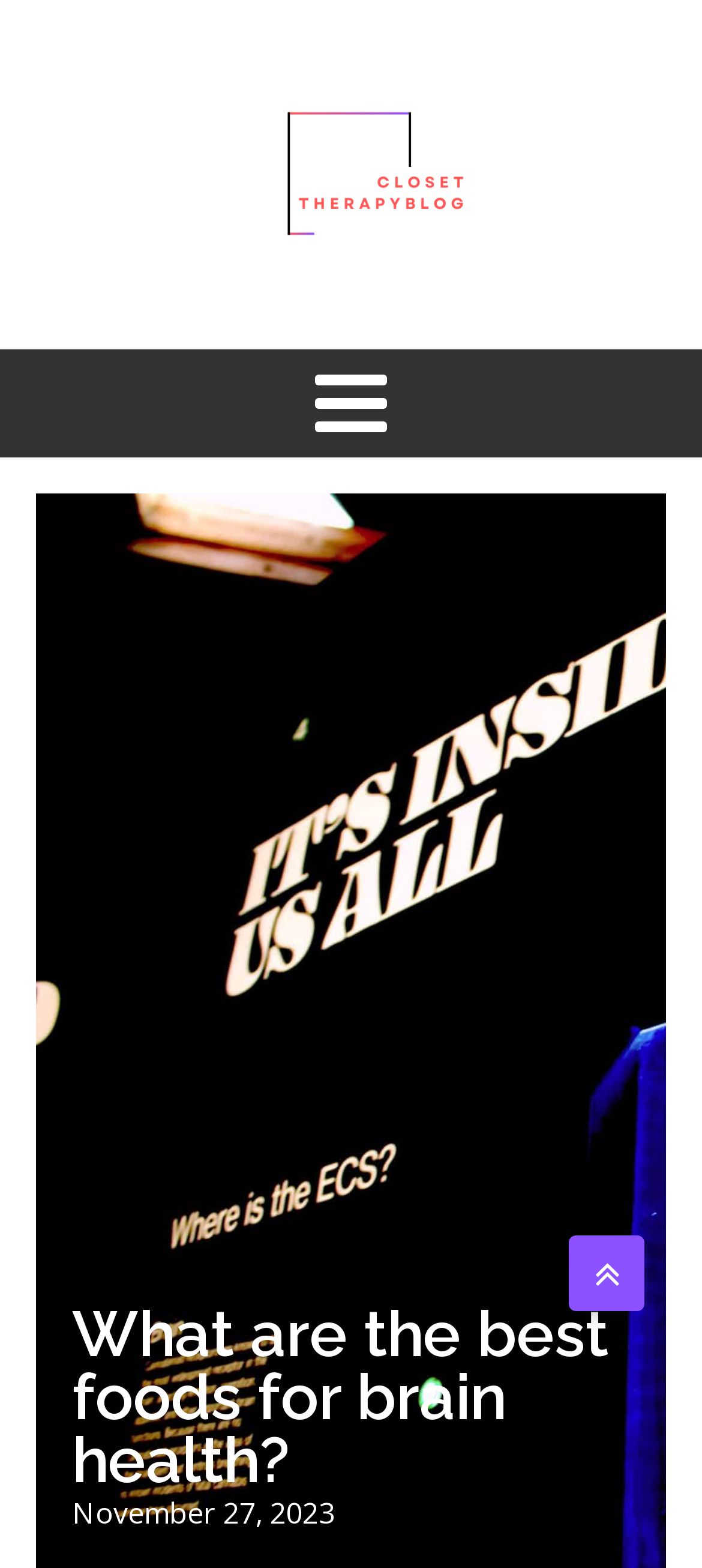Provide the bounding box coordinates for the UI element that is described as: "parent_node: Copyright 2023.".

[0.81, 0.788, 0.918, 0.836]